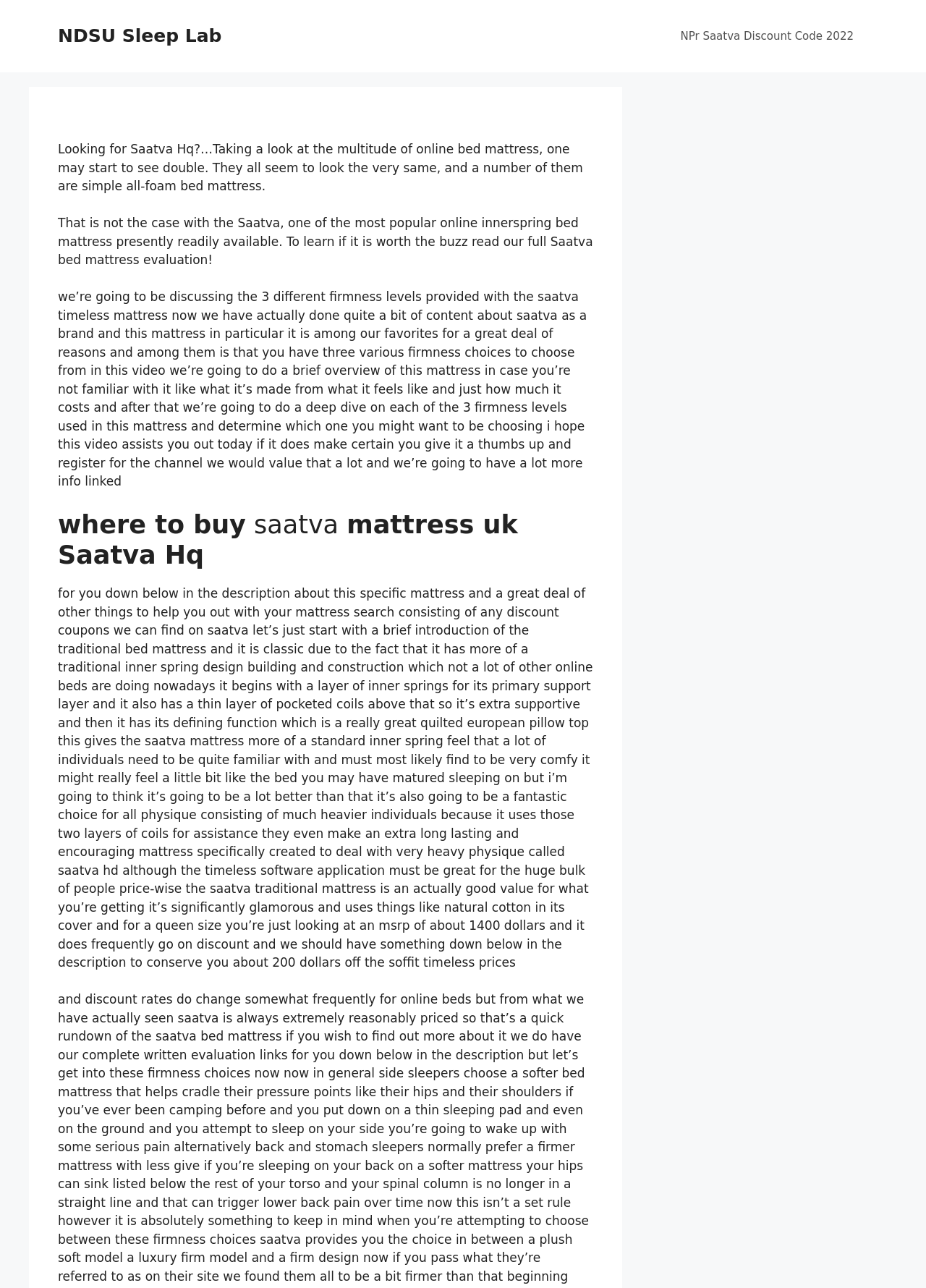Create an in-depth description of the webpage, covering main sections.

The webpage is about Saatva HQ and NDSU Sleep Lab, with a focus on Saatva mattresses. At the top, there is a link to "NDSU Sleep Lab" and another link to "NPr Saatva Discount Code 2022" on the right side. Below the links, there are three paragraphs of text that introduce Saatva mattresses, highlighting their unique features and differences from other online mattresses. The text explains that Saatva mattresses have three firmness levels to choose from and are made with a traditional inner spring design.

Following the introduction, there is a heading "where to buy saatva mattress uk Saatva Hq" and a longer block of text that provides more details about the Saatva Classic mattress. This text describes the mattress's construction, including its inner springs, pocketed coils, and quilted European pillow top, which gives it a traditional inner spring feel. It also mentions that the mattress is suitable for all body types, including heavier individuals, and that there is a more durable and supportive version called Saatva HD. The text concludes by discussing the price of the Saatva Classic mattress, which is around $1400 for a queen size, and mentions that there may be discounts available.